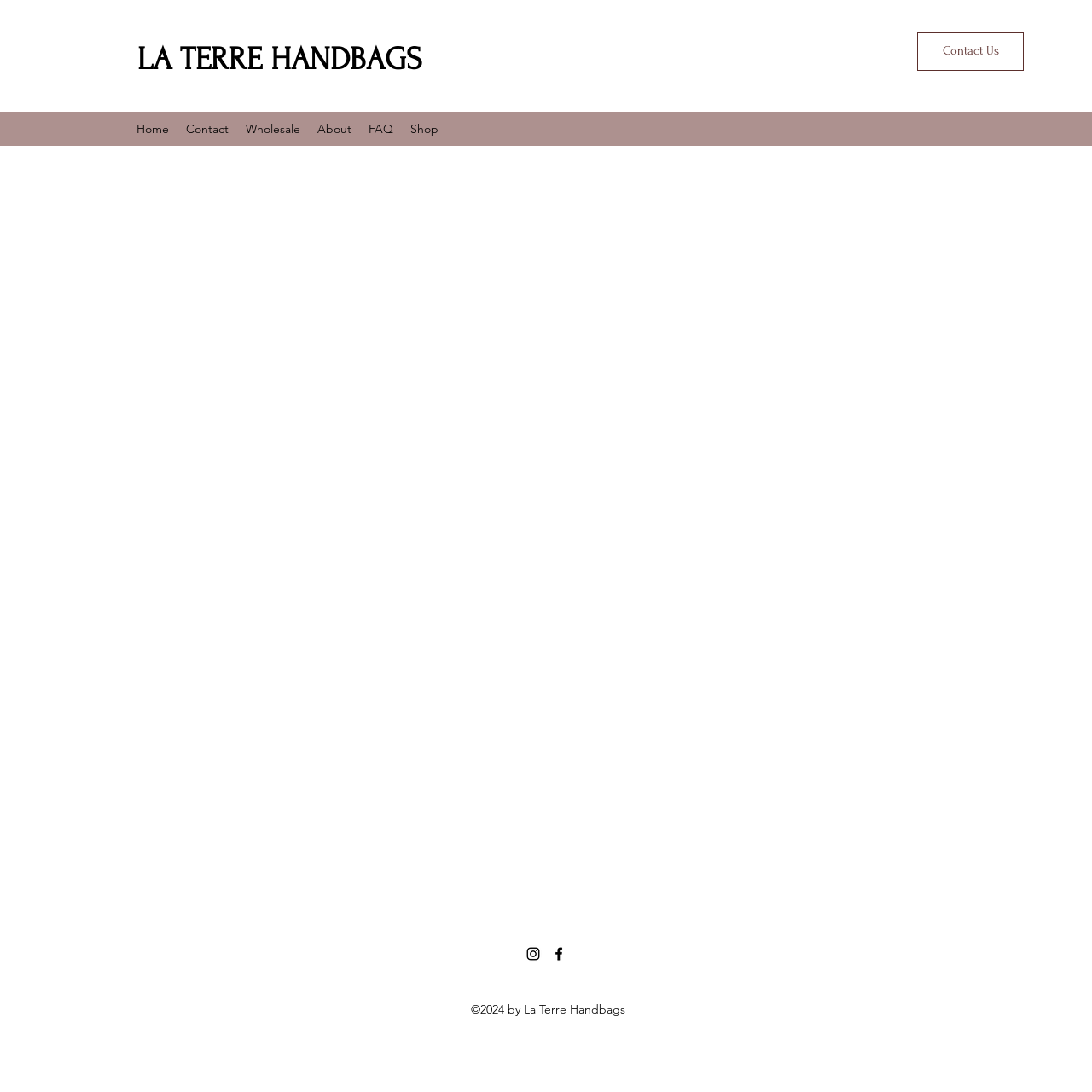What is the brand name of the handbags?
Look at the image and provide a detailed response to the question.

The brand name of the handbags can be found at the top of the webpage, where it says 'LA TERRE HANDBAGS' in a static text element.